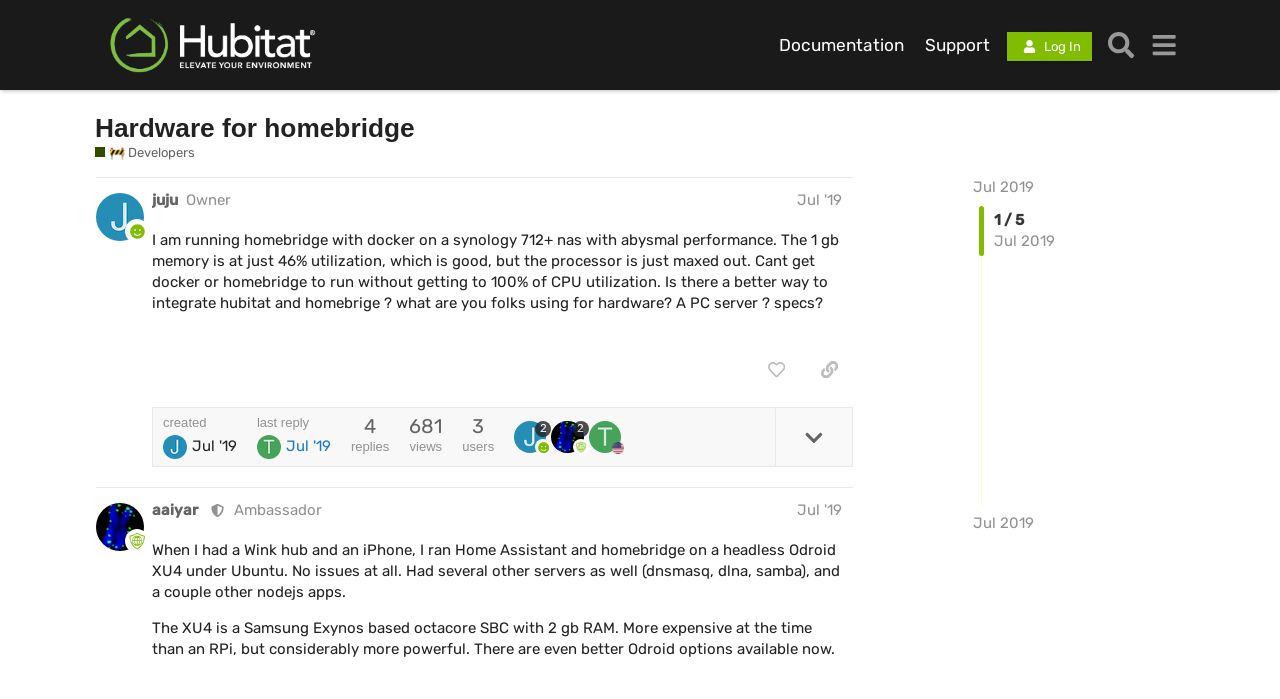How many replies are there to the first post?
Based on the visual, give a brief answer using one word or a short phrase.

4